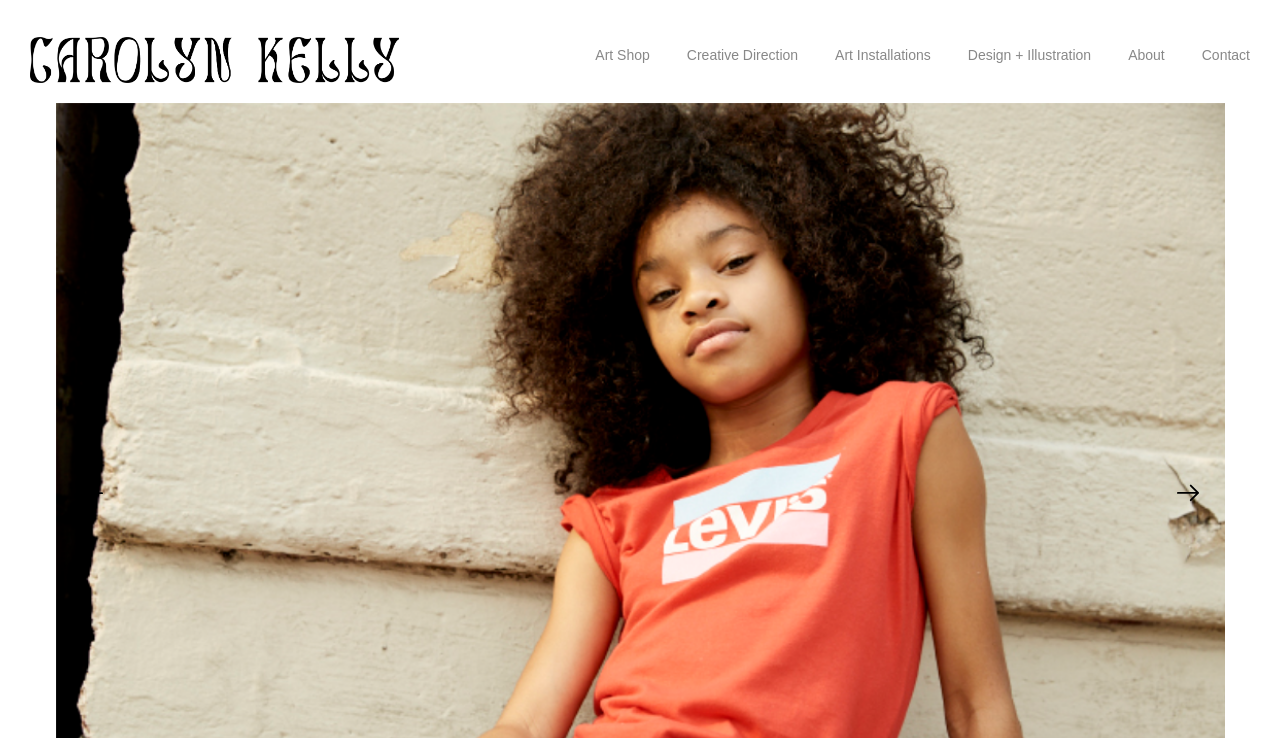What is the purpose of the buttons at the bottom?
From the screenshot, provide a brief answer in one word or phrase.

Navigation